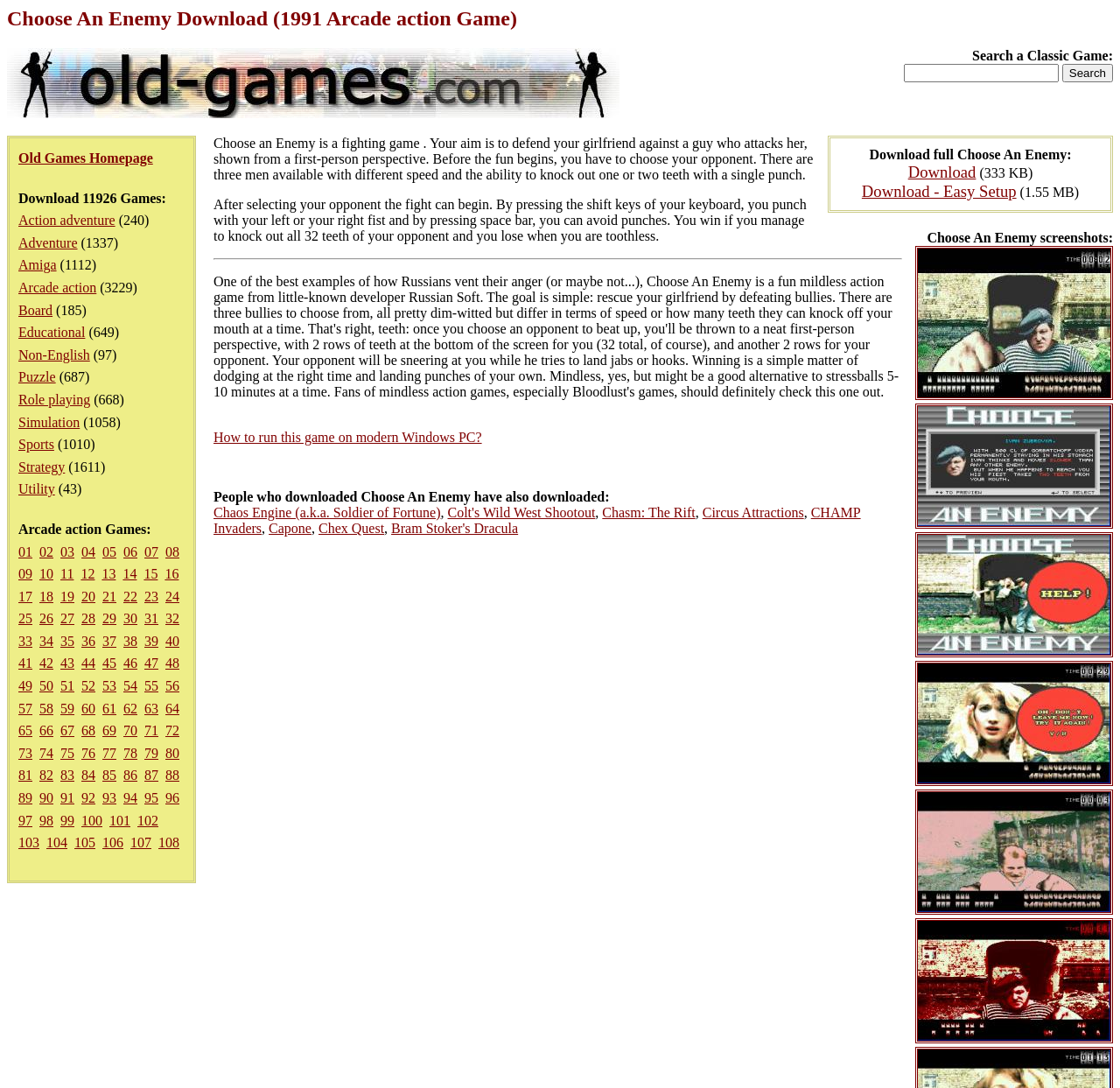Determine the bounding box coordinates of the clickable element necessary to fulfill the instruction: "Search a classic game". Provide the coordinates as four float numbers within the 0 to 1 range, i.e., [left, top, right, bottom].

[0.807, 0.059, 0.945, 0.076]